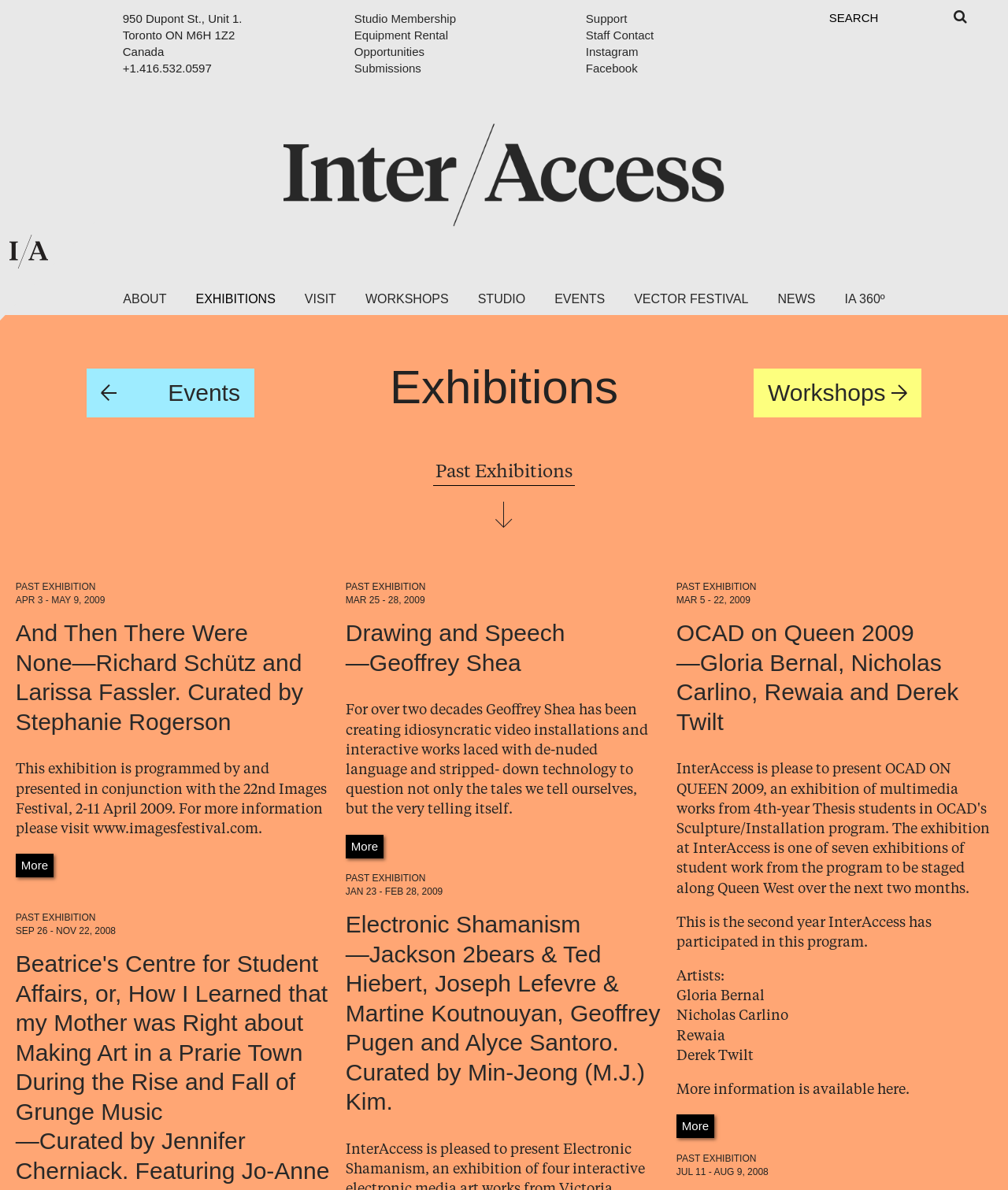Please identify the bounding box coordinates of the element on the webpage that should be clicked to follow this instruction: "Learn more about Electronic Shamanism". The bounding box coordinates should be given as four float numbers between 0 and 1, formatted as [left, top, right, bottom].

[0.343, 0.495, 0.656, 0.52]